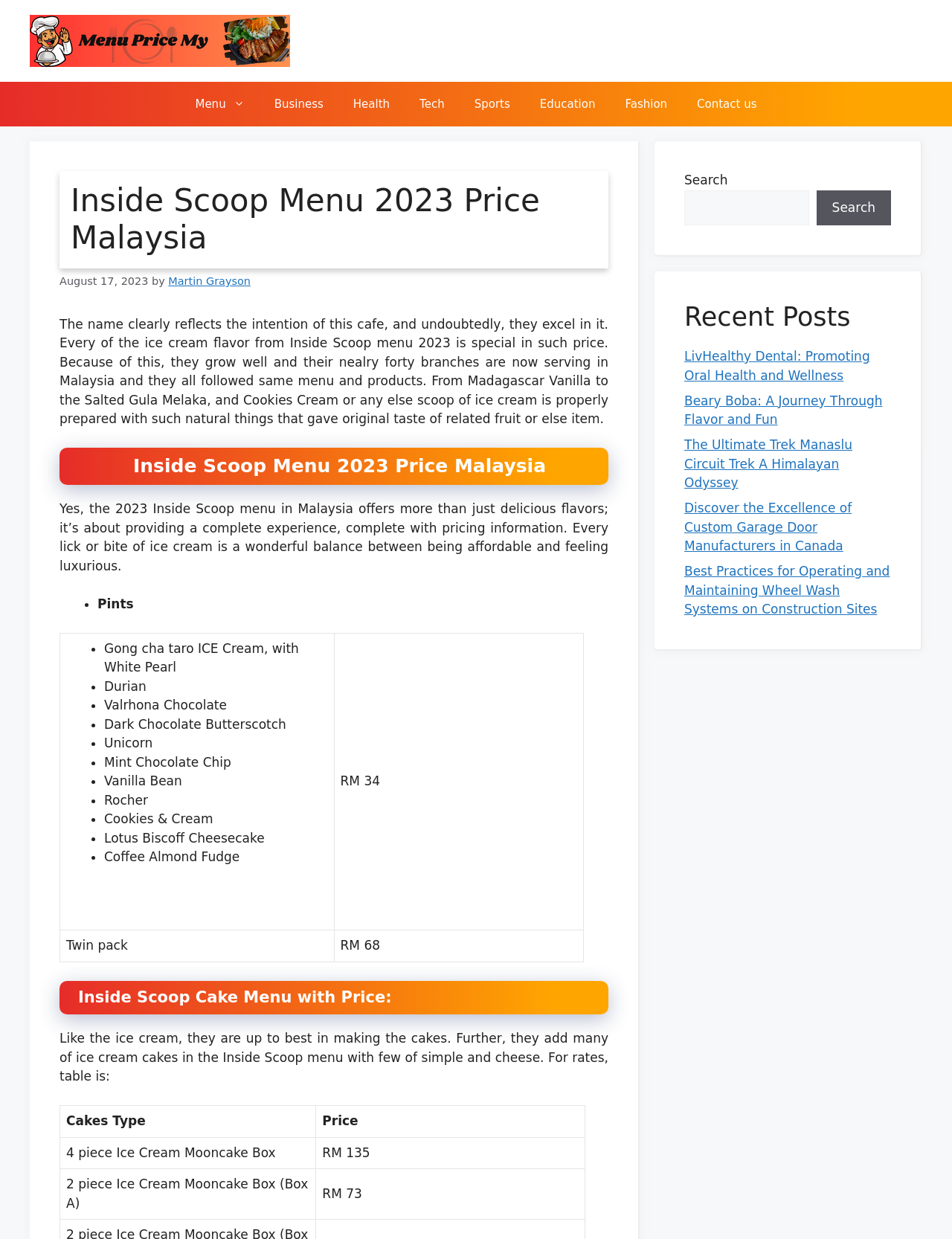Please determine the bounding box coordinates of the element to click in order to execute the following instruction: "Check the price of Pints". The coordinates should be four float numbers between 0 and 1, specified as [left, top, right, bottom].

[0.102, 0.481, 0.14, 0.493]